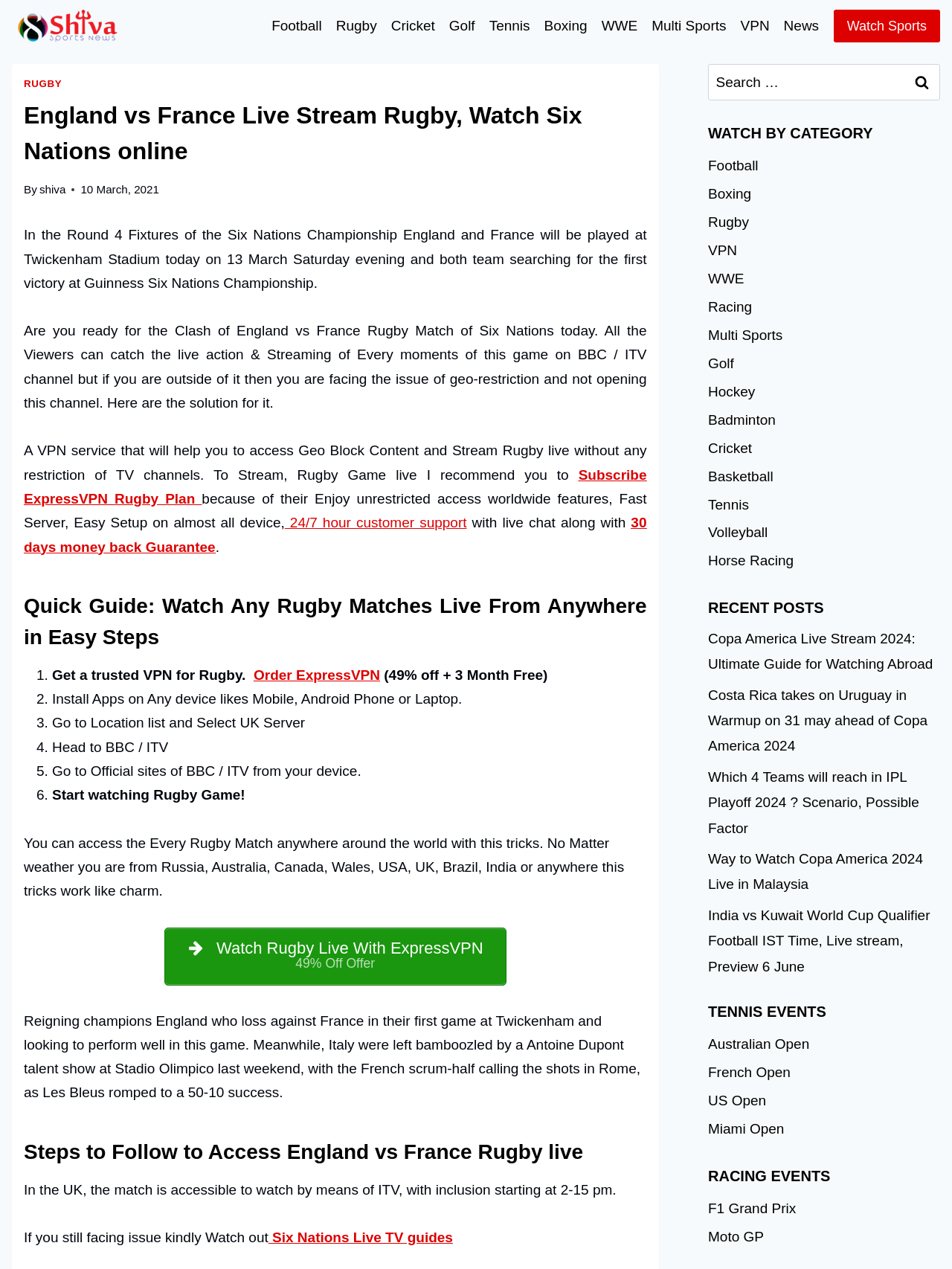Please identify the bounding box coordinates of the element that needs to be clicked to execute the following command: "Click on the 'Rugby' link in the navigation menu". Provide the bounding box using four float numbers between 0 and 1, formatted as [left, top, right, bottom].

[0.345, 0.01, 0.403, 0.031]